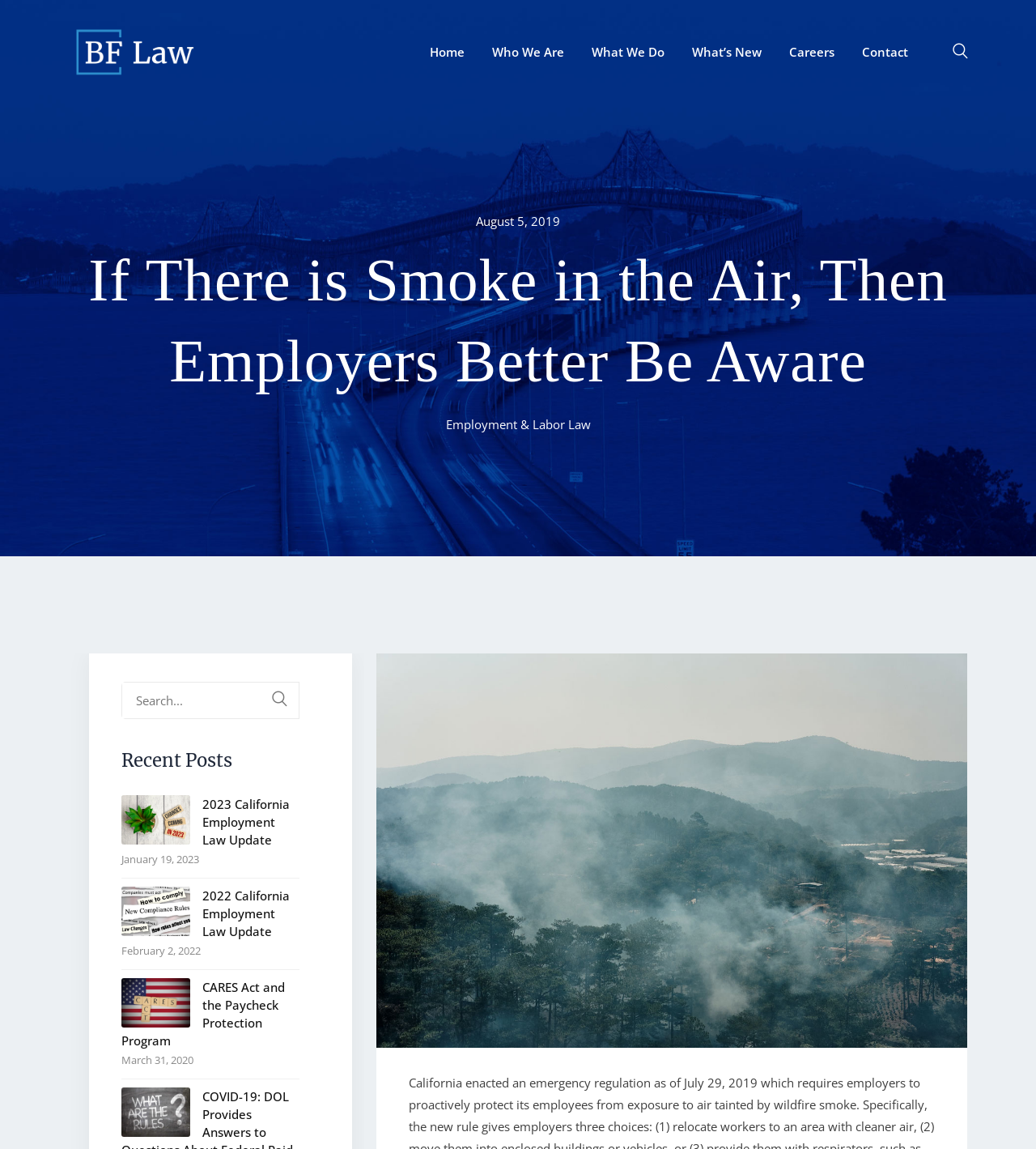Find and specify the bounding box coordinates that correspond to the clickable region for the instruction: "Click the 'Home' link".

[0.403, 0.035, 0.46, 0.055]